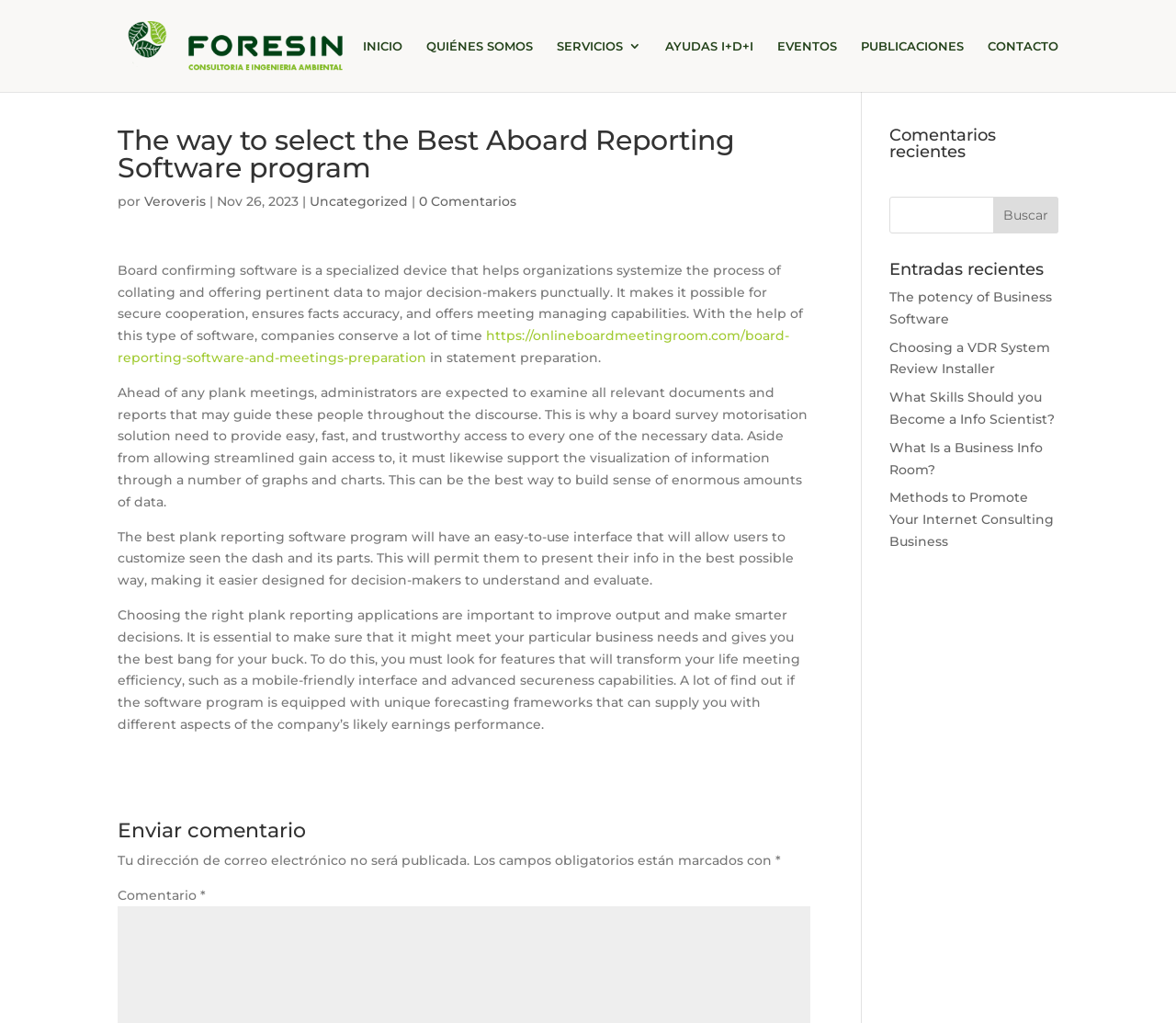Locate the bounding box coordinates of the element I should click to achieve the following instruction: "Click on the Foresin link".

[0.103, 0.036, 0.301, 0.052]